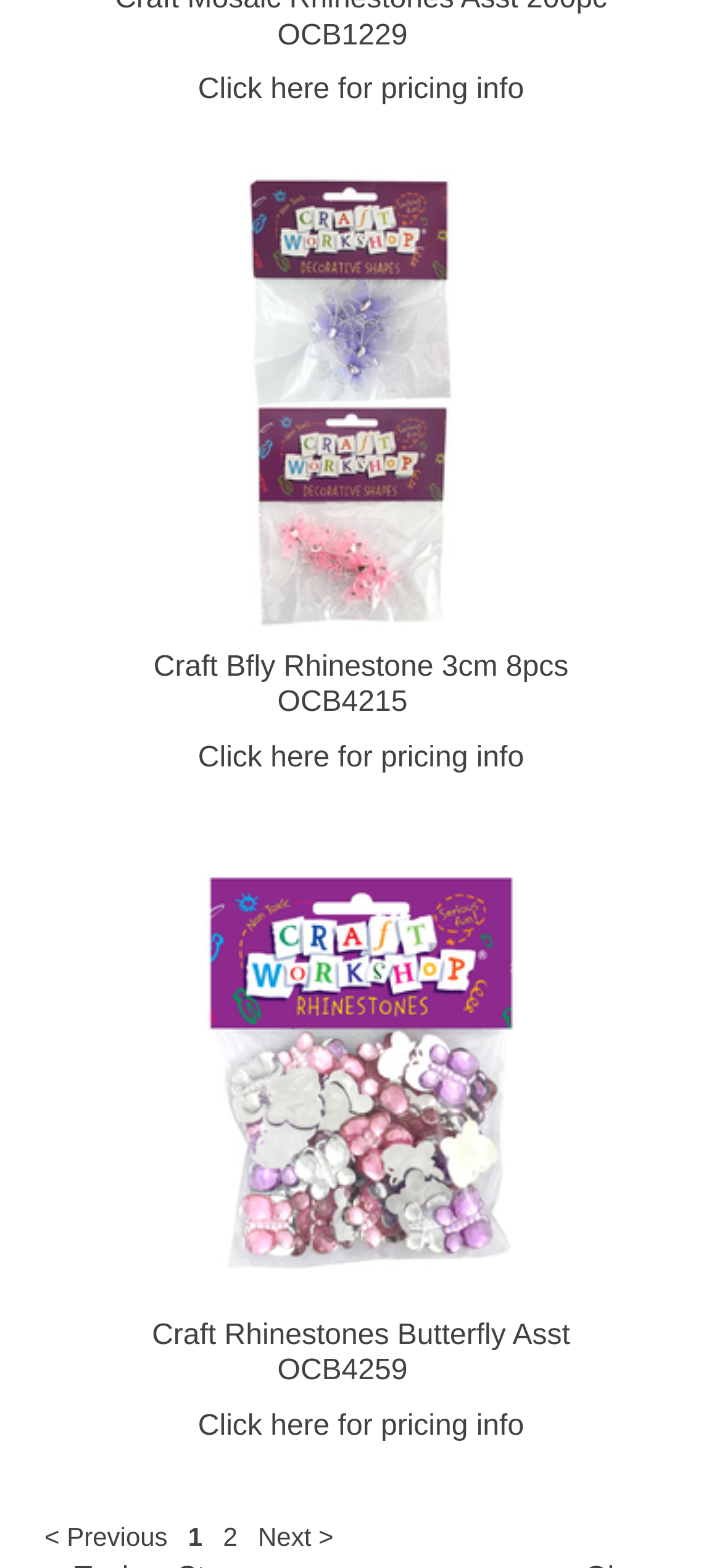Locate the bounding box coordinates of the element I should click to achieve the following instruction: "Go to next page".

[0.347, 0.969, 0.472, 0.99]